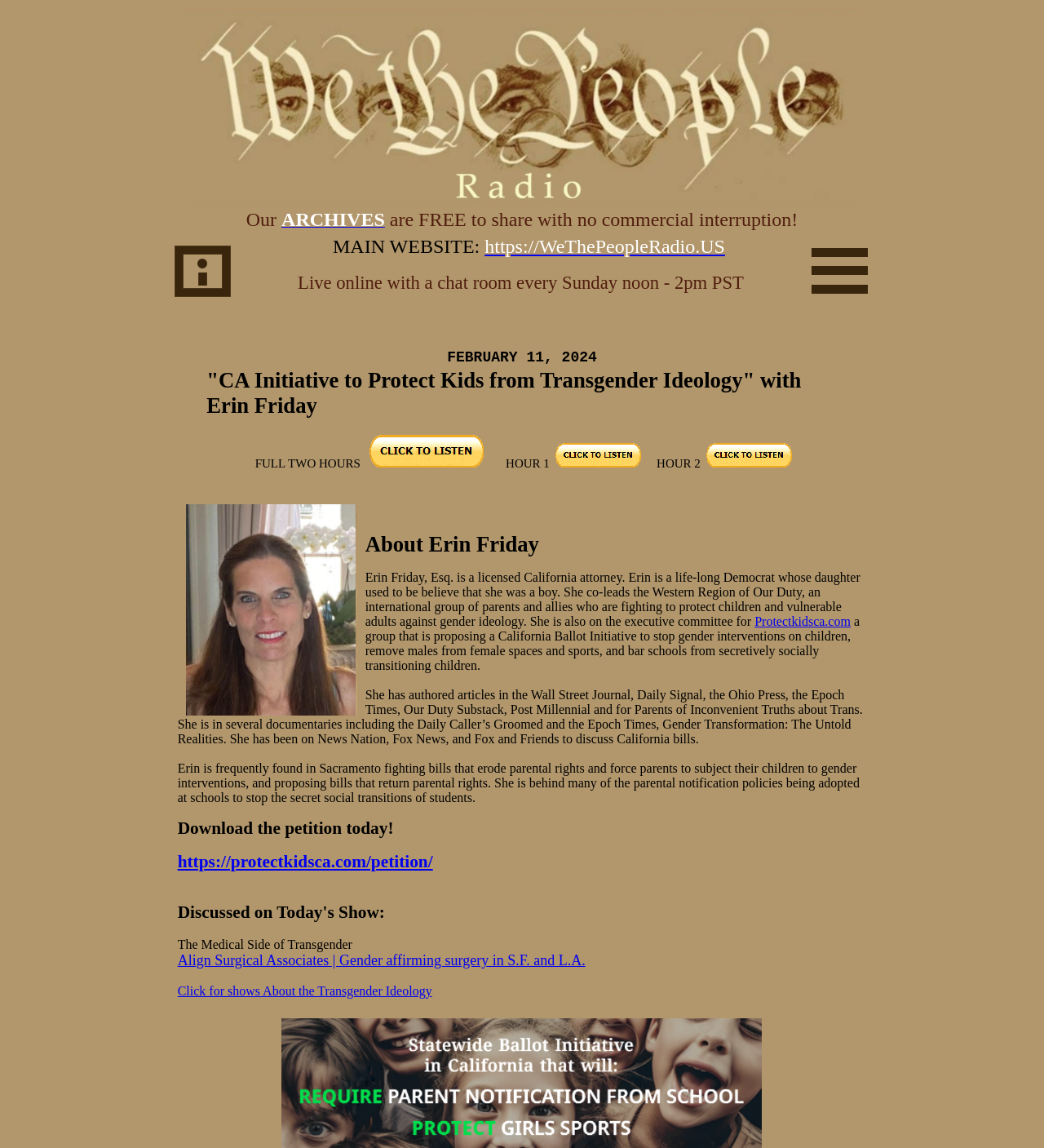What is the name of the radio show?
Please ensure your answer is as detailed and informative as possible.

The name of the radio show can be found in the top section of the webpage, where it is displayed prominently as 'We the People Radio'. This is also confirmed by the image with the same text.